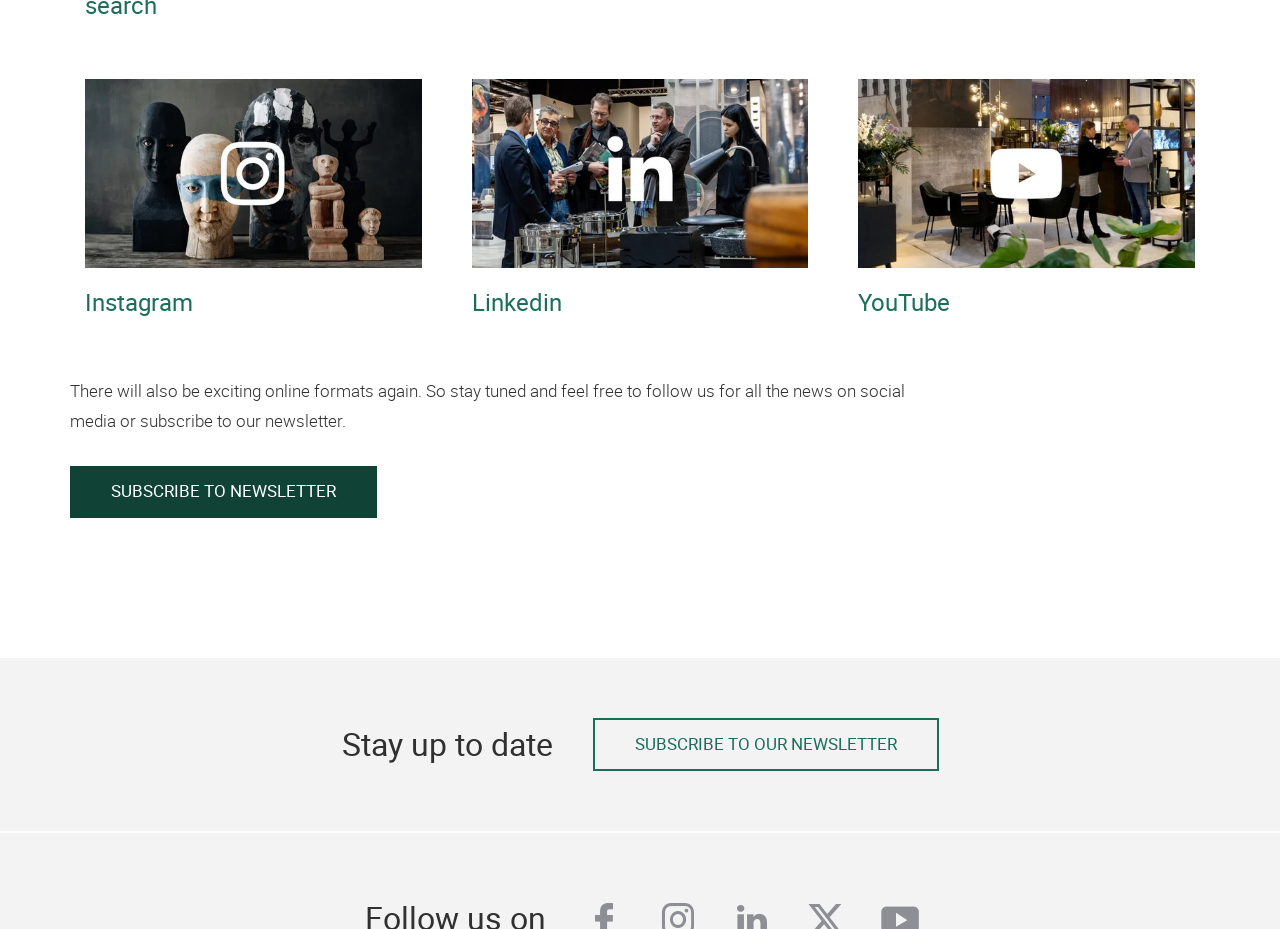Please identify the bounding box coordinates of where to click in order to follow the instruction: "Visit our YouTube channel".

[0.671, 0.085, 0.934, 0.34]